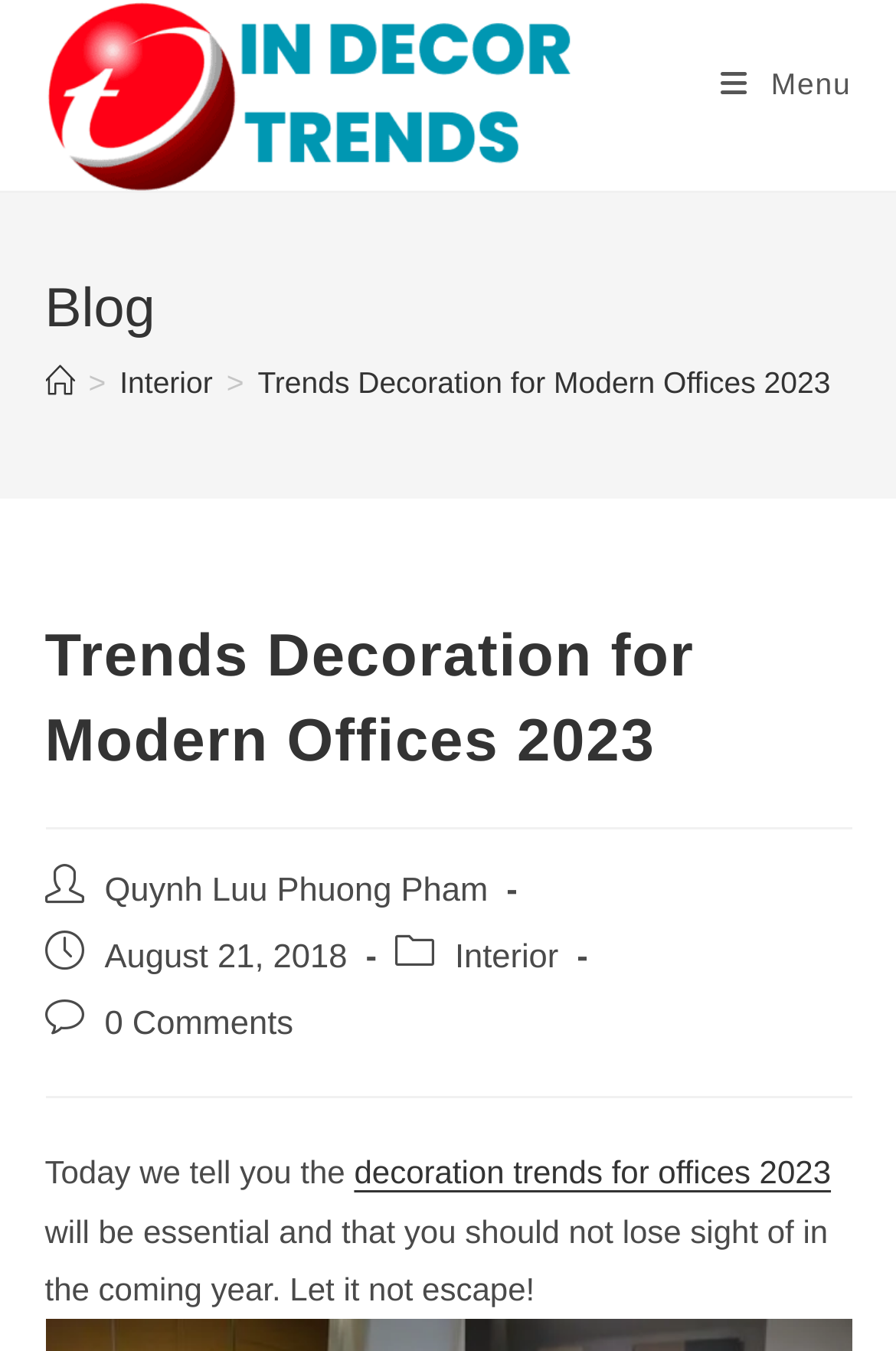Please locate the bounding box coordinates for the element that should be clicked to achieve the following instruction: "Click on Interior Decor Trends". Ensure the coordinates are given as four float numbers between 0 and 1, i.e., [left, top, right, bottom].

[0.05, 0.055, 0.637, 0.082]